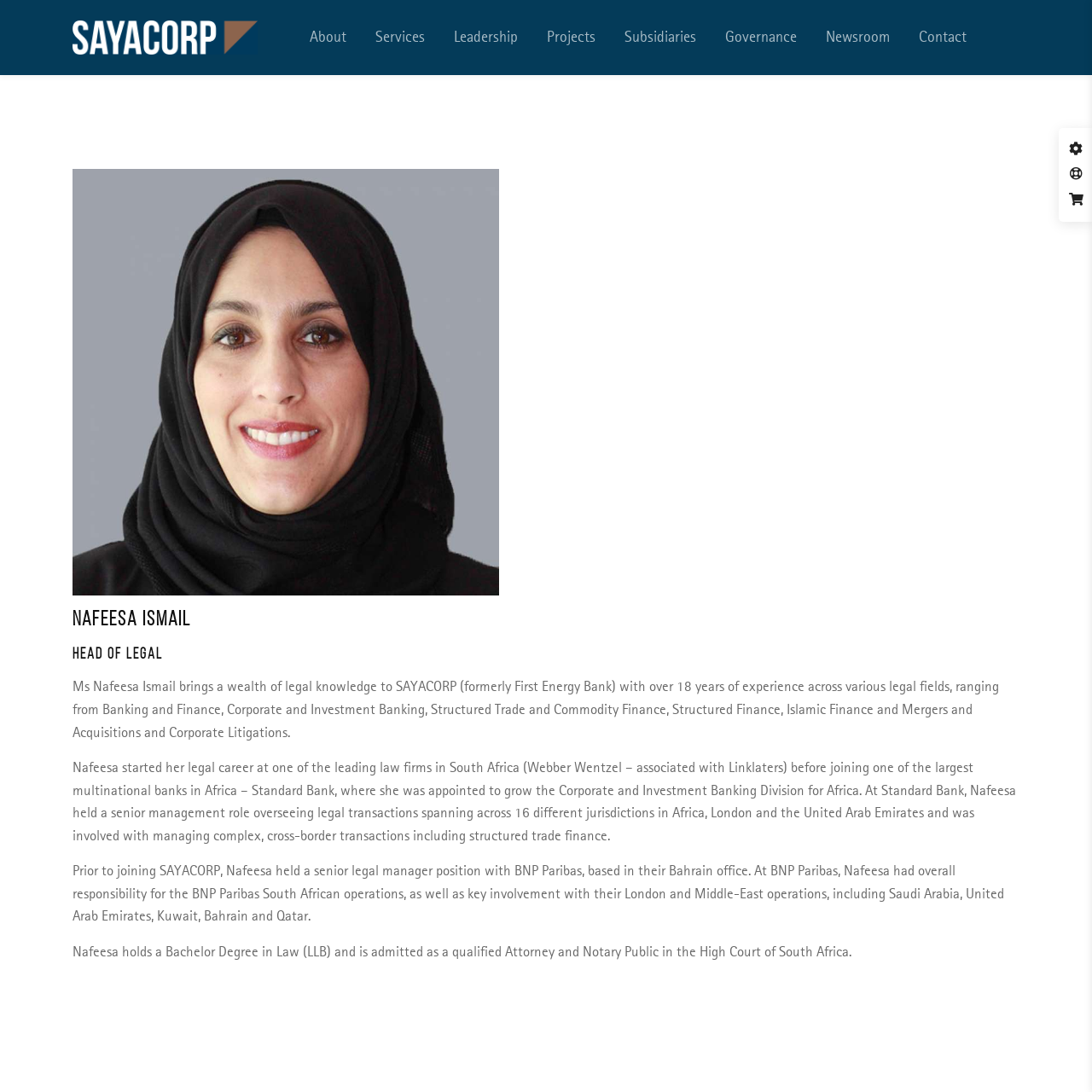Identify the coordinates of the bounding box for the element that must be clicked to accomplish the instruction: "Click the About link".

[0.284, 0.0, 0.318, 0.069]